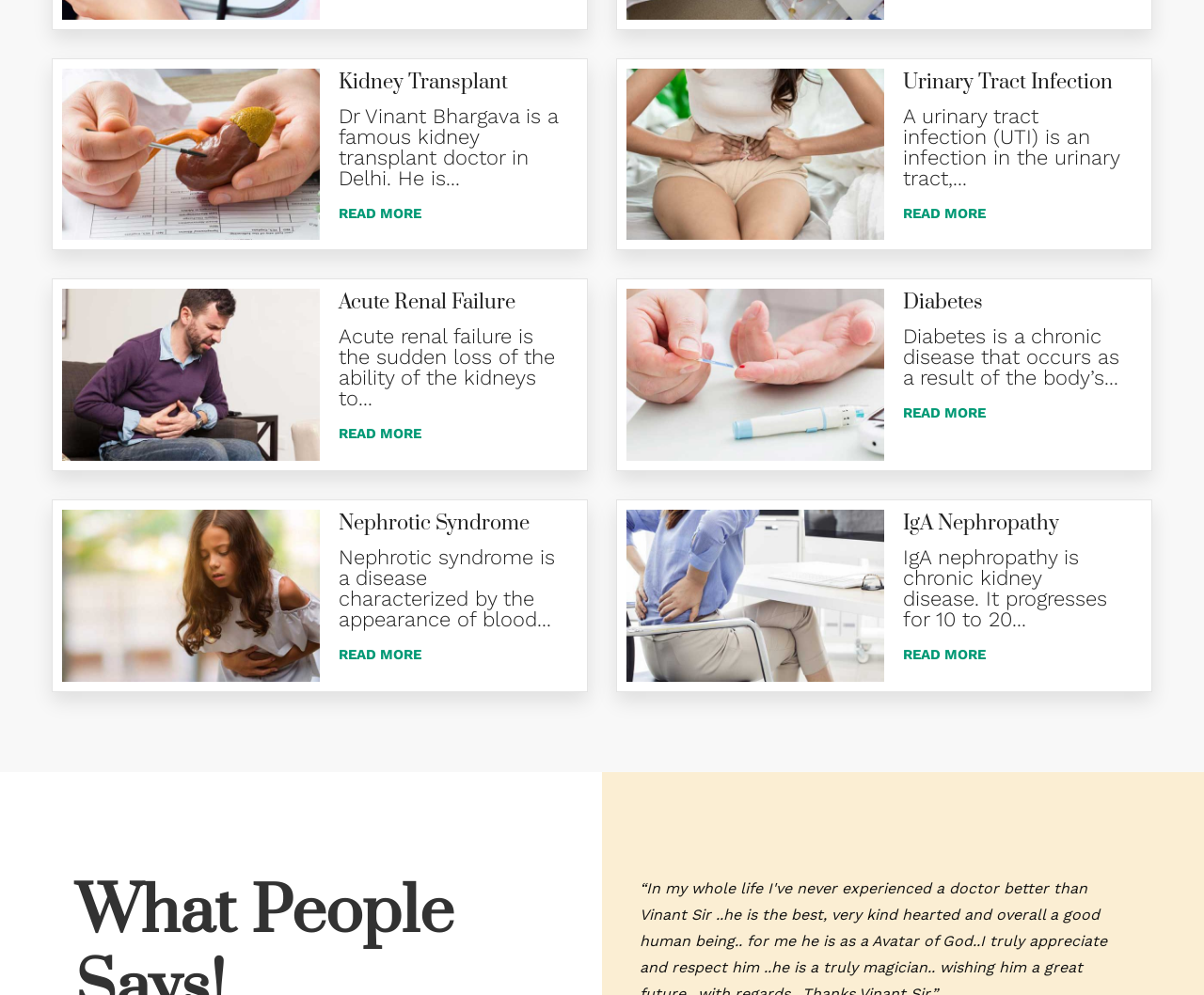Bounding box coordinates are specified in the format (top-left x, top-left y, bottom-right x, bottom-right y). All values are floating point numbers bounded between 0 and 1. Please provide the bounding box coordinate of the region this sentence describes: Read More

[0.281, 0.201, 0.35, 0.228]